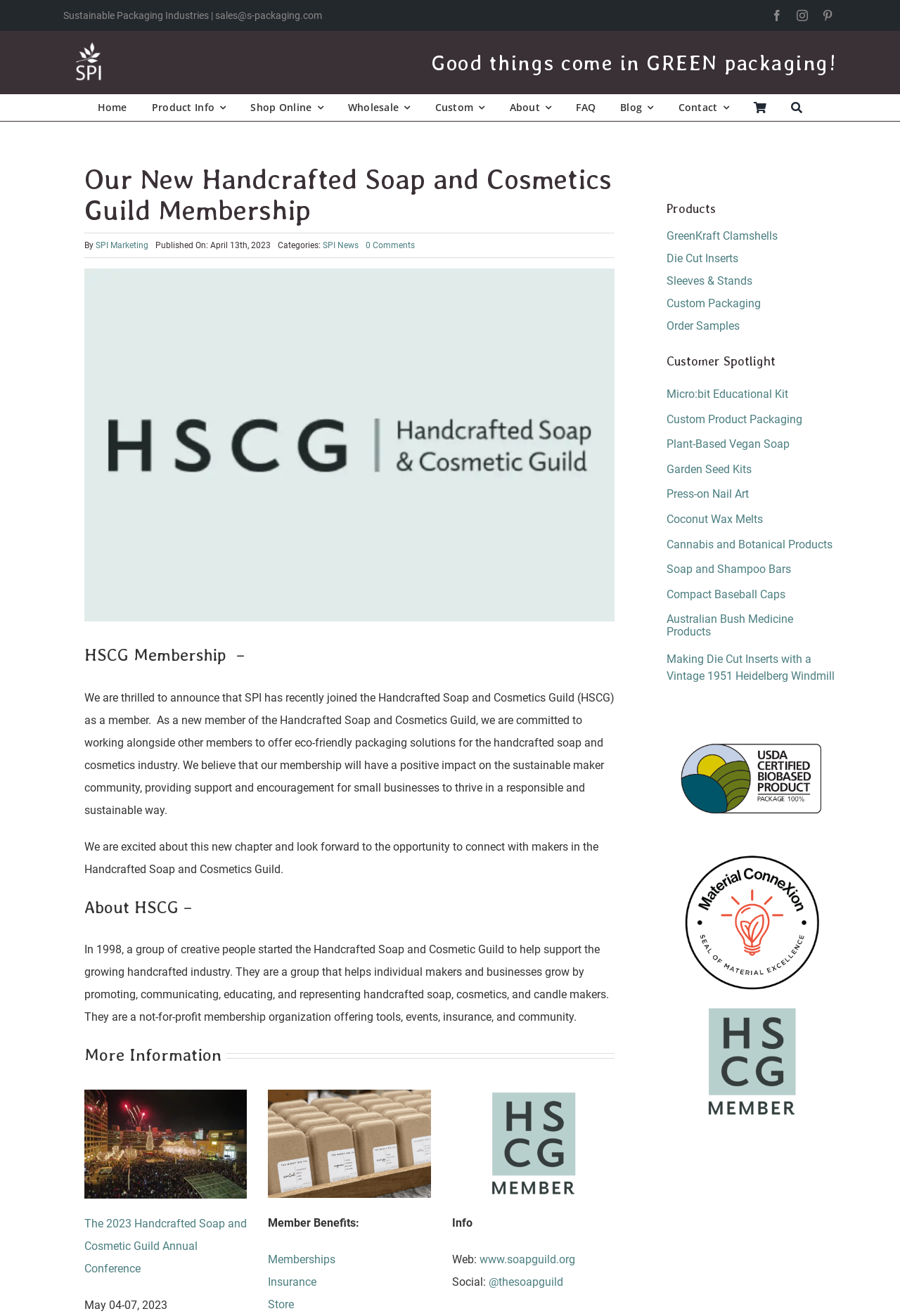Please provide a comprehensive answer to the question based on the screenshot: What is the purpose of the Handcrafted Soap and Cosmetics Guild?

According to the webpage, the Handcrafted Soap and Cosmetics Guild is a not-for-profit membership organization that helps individual makers and businesses grow by promoting, communicating, educating, and representing handcrafted soap, cosmetics, and candle makers.